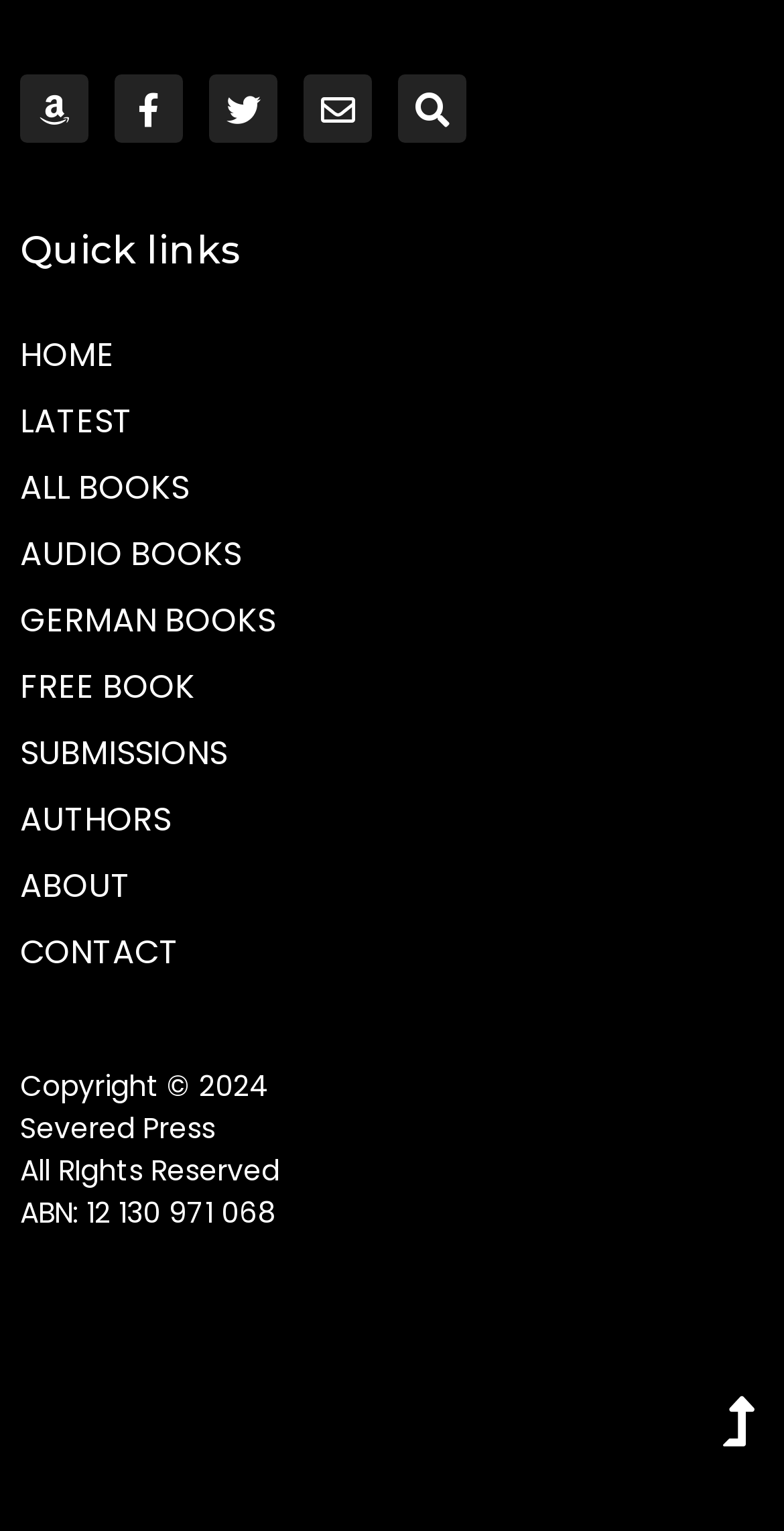Respond to the following query with just one word or a short phrase: 
What is the purpose of the 'Search' link?

To search the website